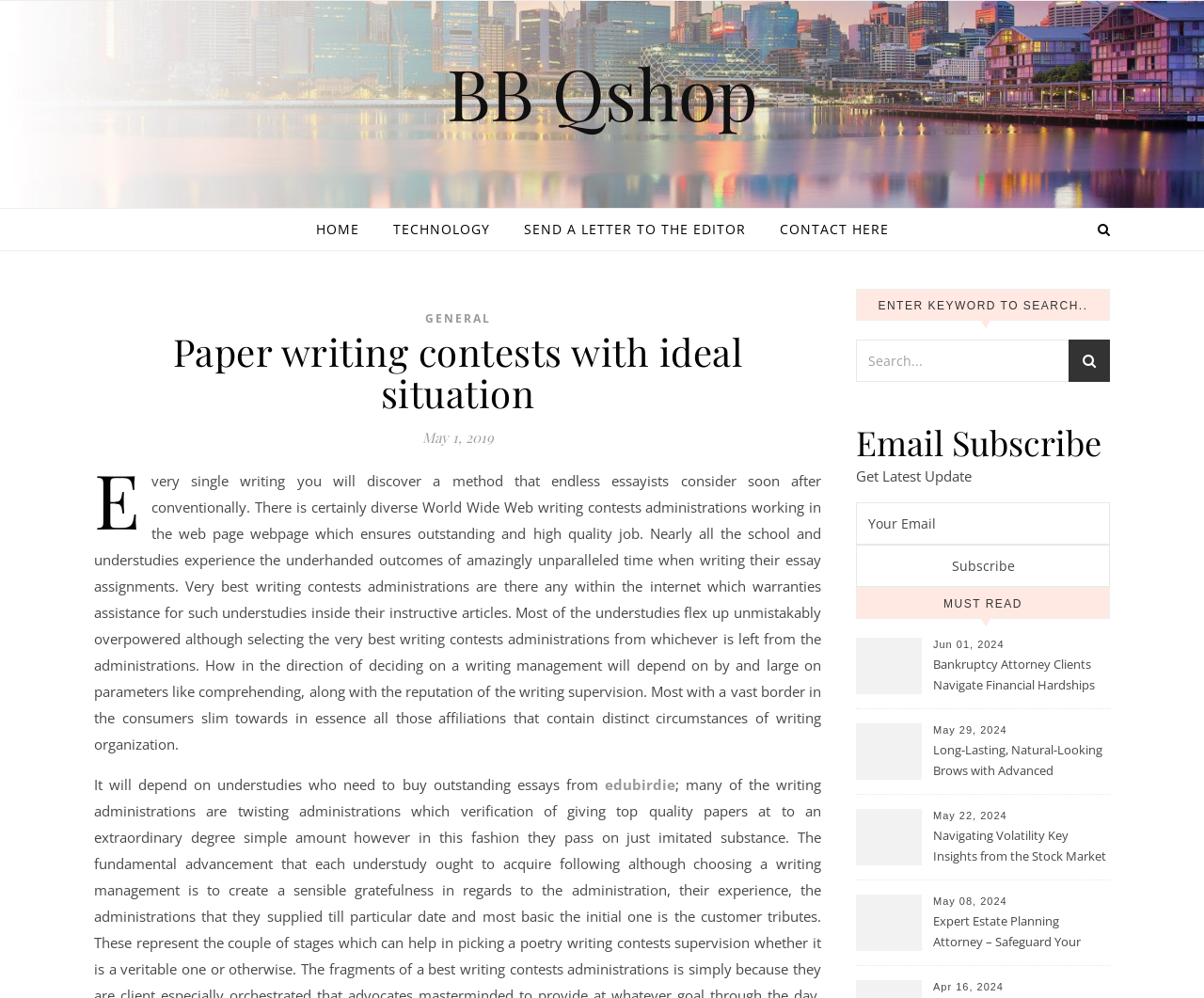Locate the bounding box coordinates of the clickable region to complete the following instruction: "Click on HOME."

[0.262, 0.209, 0.311, 0.251]